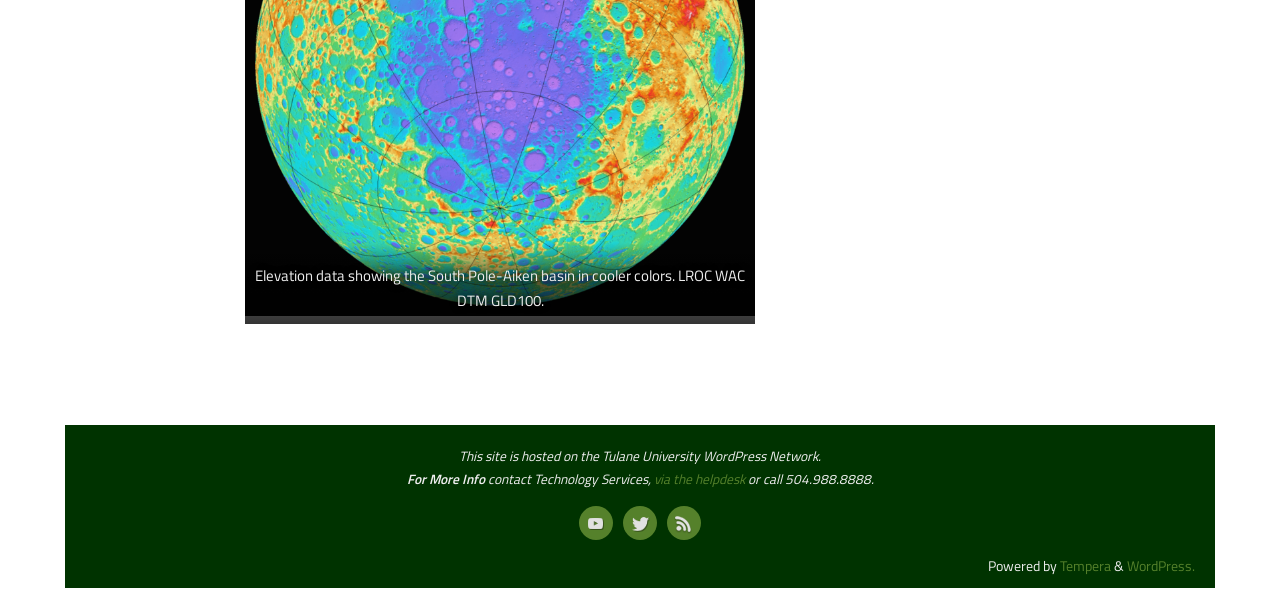Locate the bounding box coordinates for the element described below: "via the helpdesk". The coordinates must be four float values between 0 and 1, formatted as [left, top, right, bottom].

[0.511, 0.771, 0.584, 0.804]